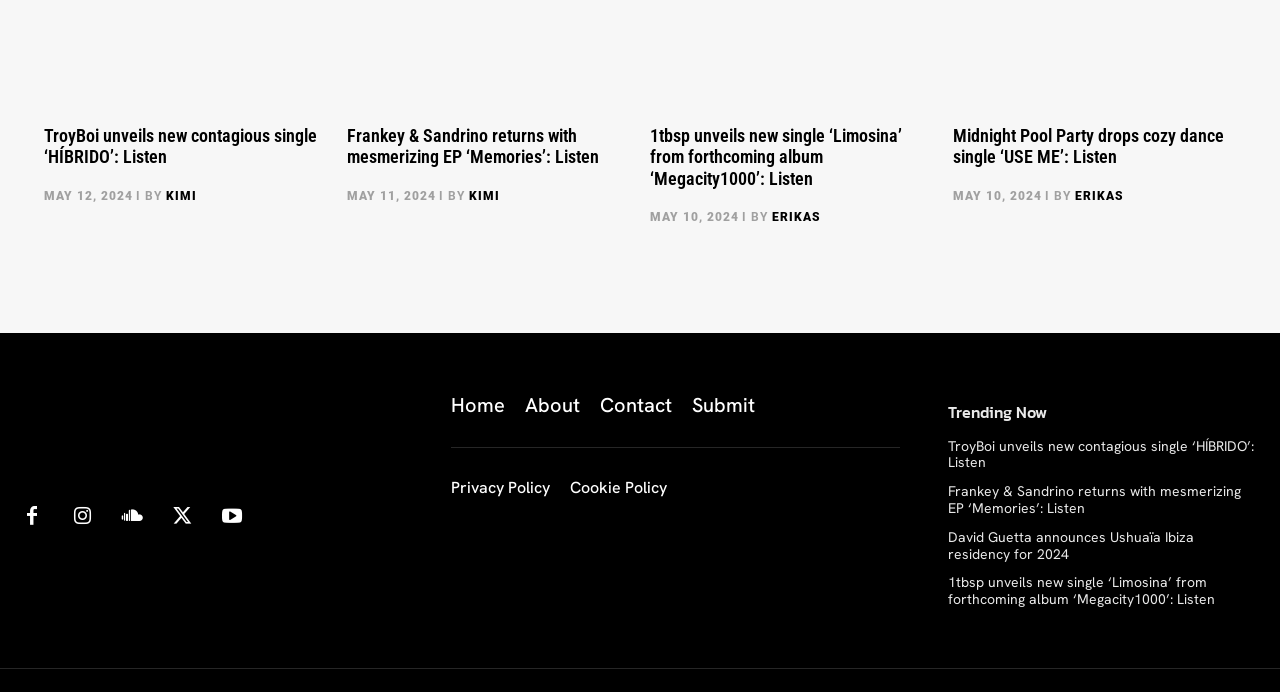Find the bounding box coordinates of the element to click in order to complete the given instruction: "Check the 'Trending Now' section."

[0.741, 0.583, 0.818, 0.611]